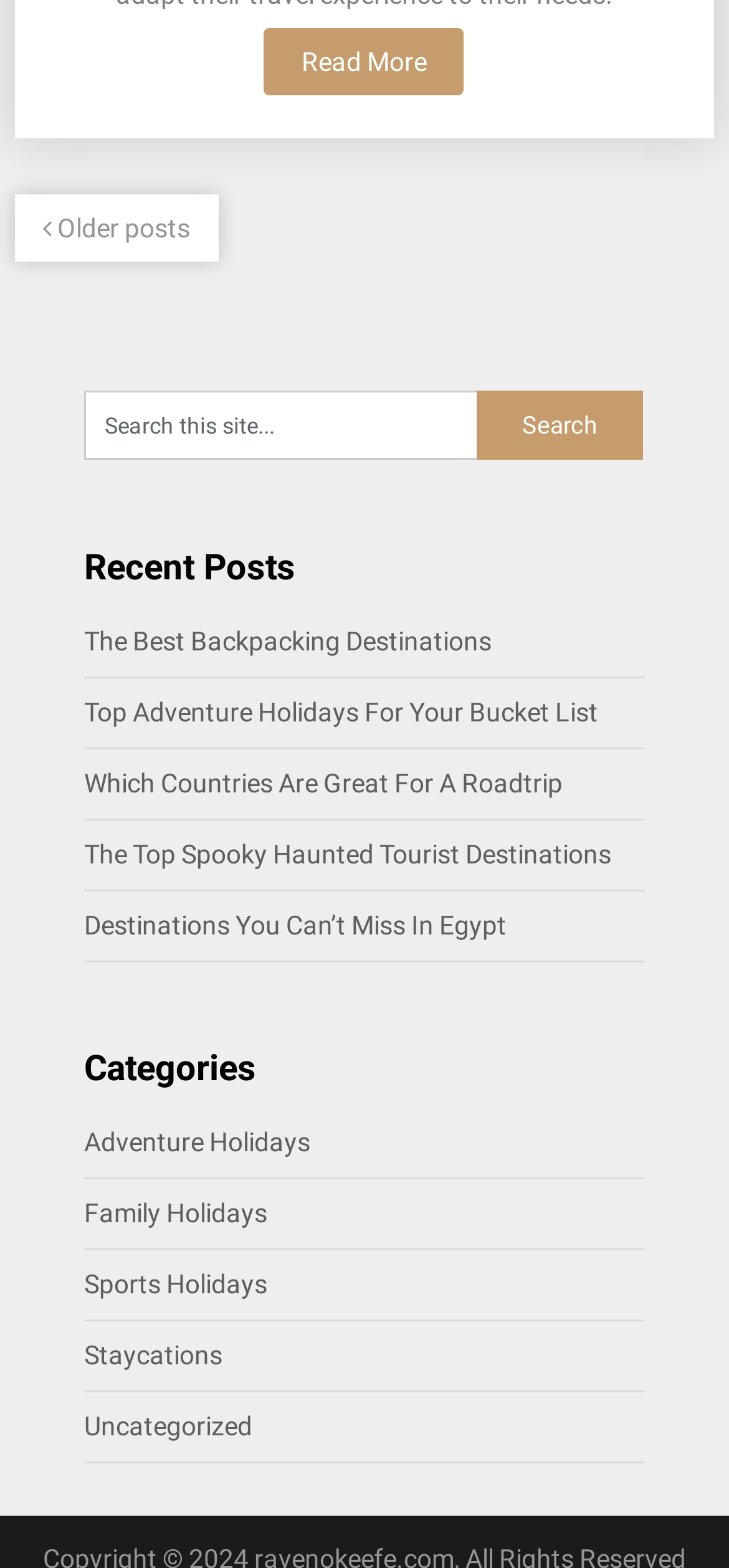Identify the bounding box for the described UI element. Provide the coordinates in (top-left x, top-left y, bottom-right x, bottom-right y) format with values ranging from 0 to 1: No Comments

None